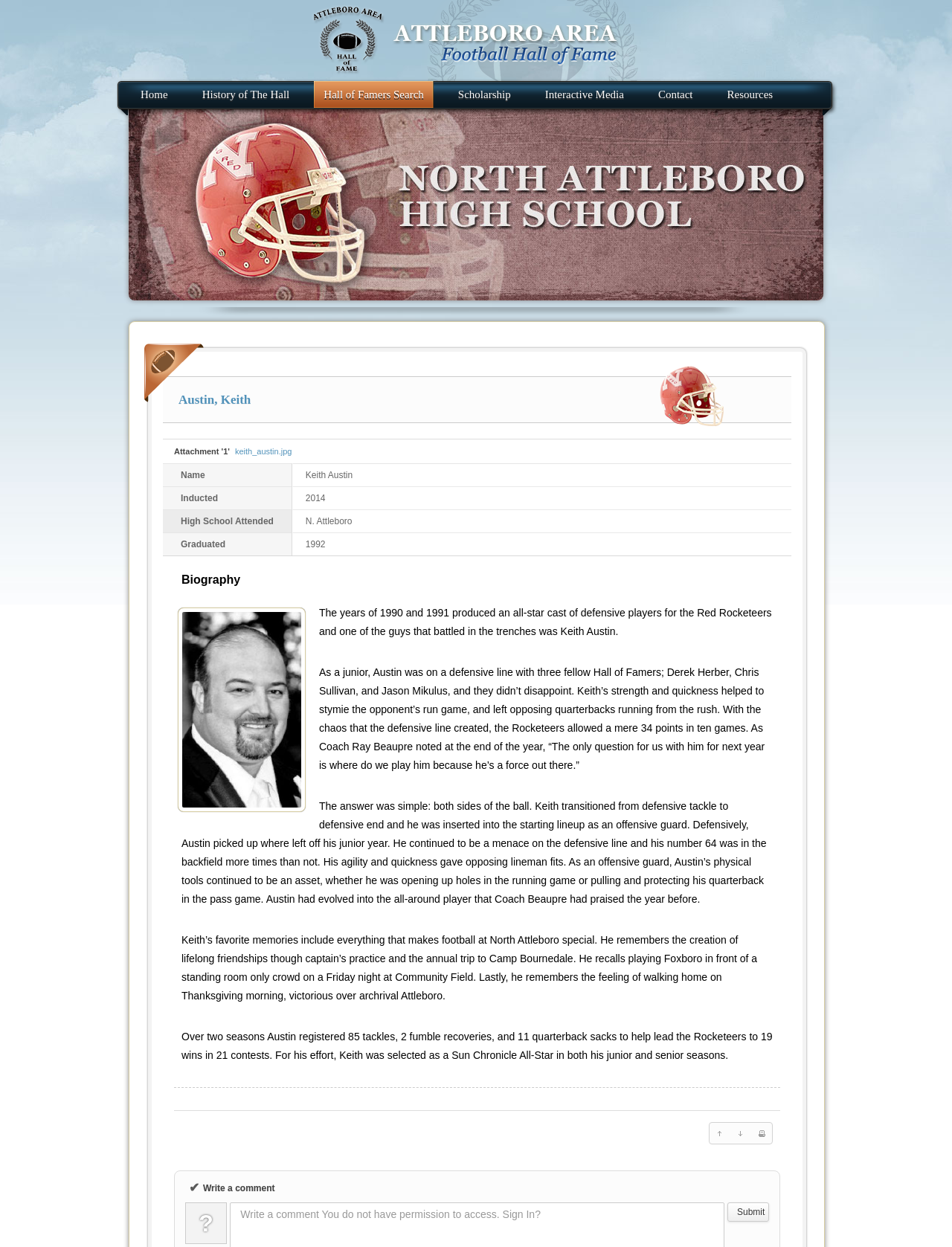Could you please study the image and provide a detailed answer to the question:
What is the name of the high school attended by Keith Austin?

The table 'Extra Form' contains information about Keith Austin, and one of the rows has a rowheader 'High School Attended' with a gridcell value 'N. Attleboro', which indicates that Keith Austin attended North Attleboro High School.